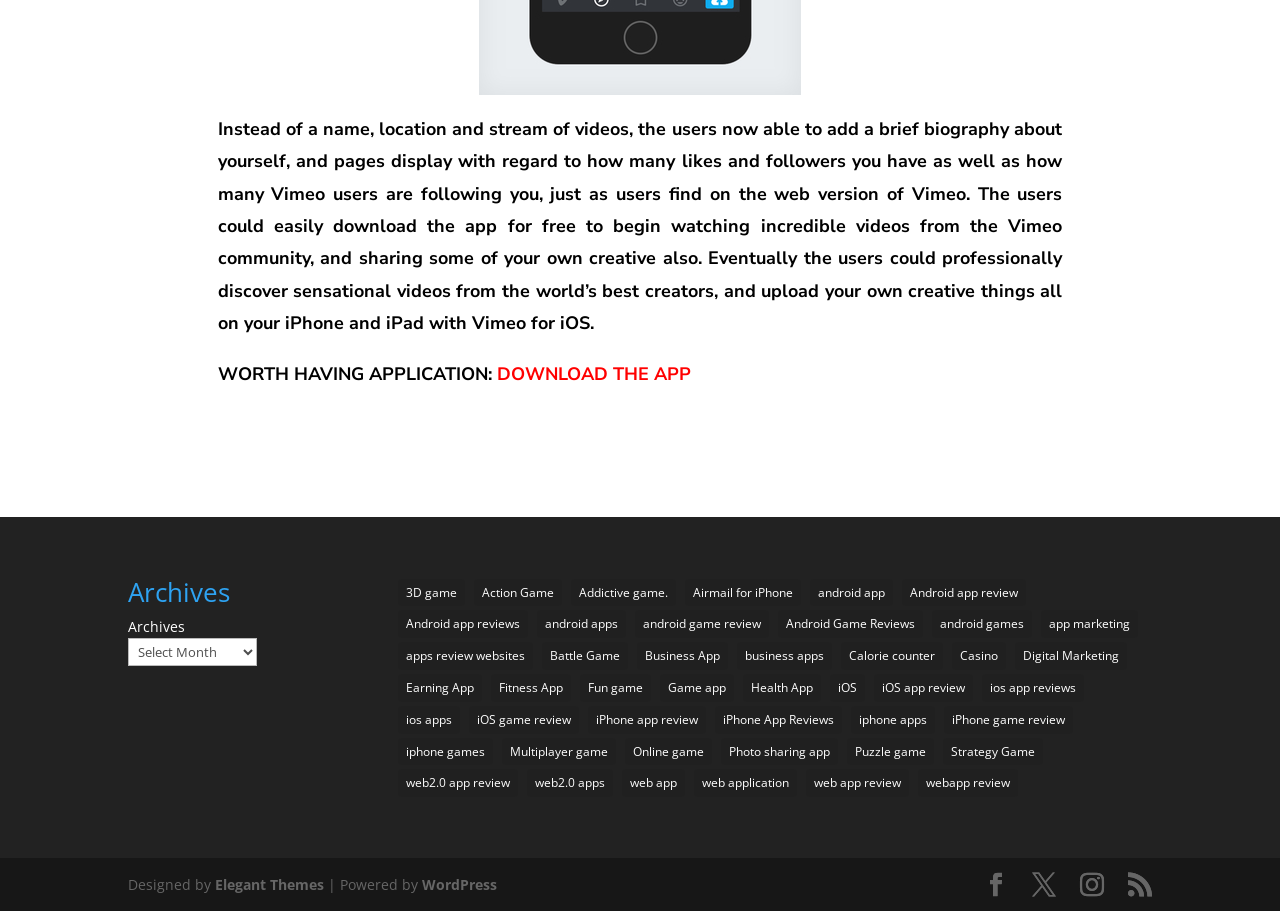What type of content is available on Vimeo?
From the screenshot, supply a one-word or short-phrase answer.

Videos